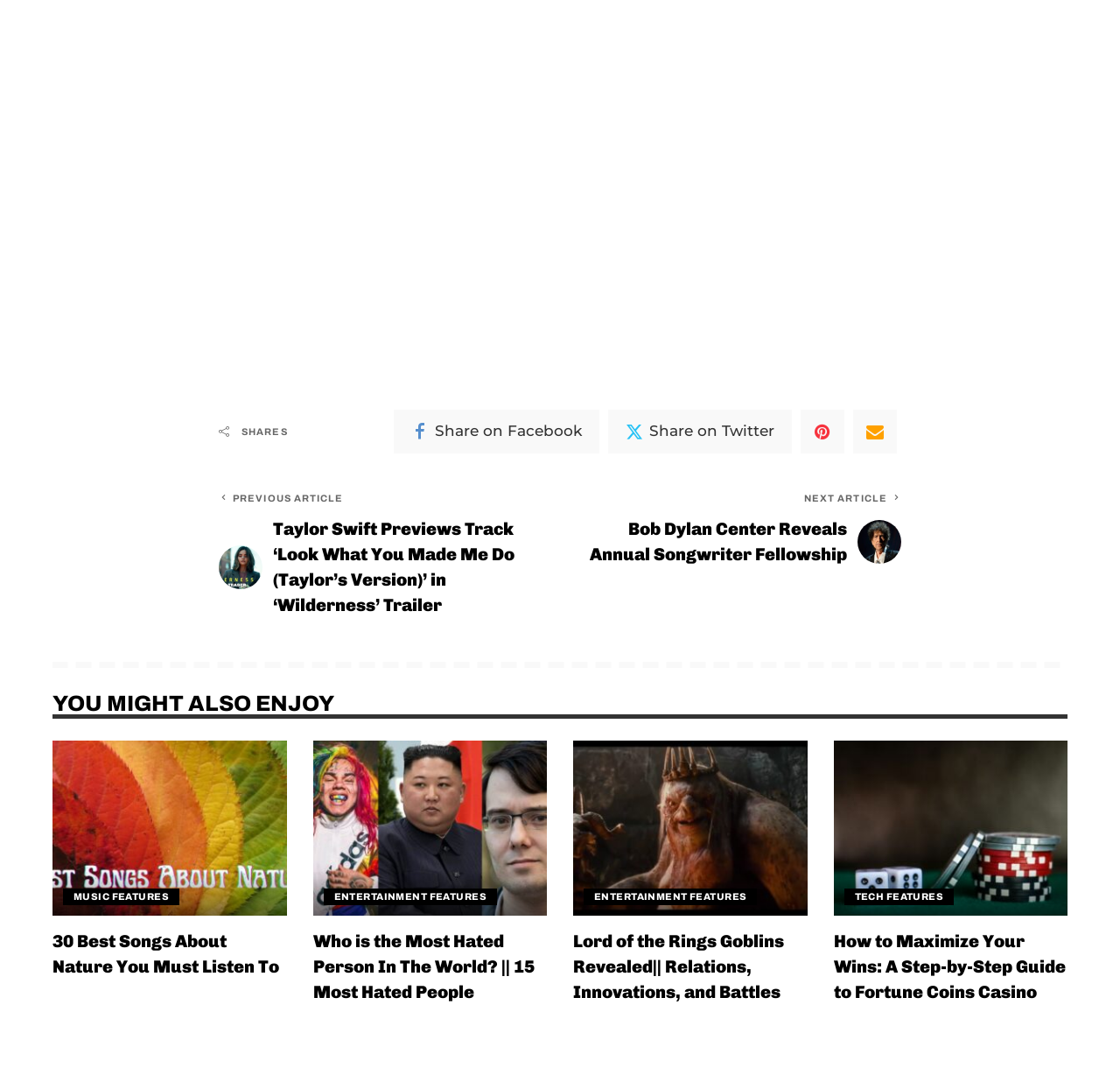Please specify the bounding box coordinates in the format (top-left x, top-left y, bottom-right x, bottom-right y), with values ranging from 0 to 1. Identify the bounding box for the UI component described as follows: Entertainment Features

[0.521, 0.822, 0.676, 0.837]